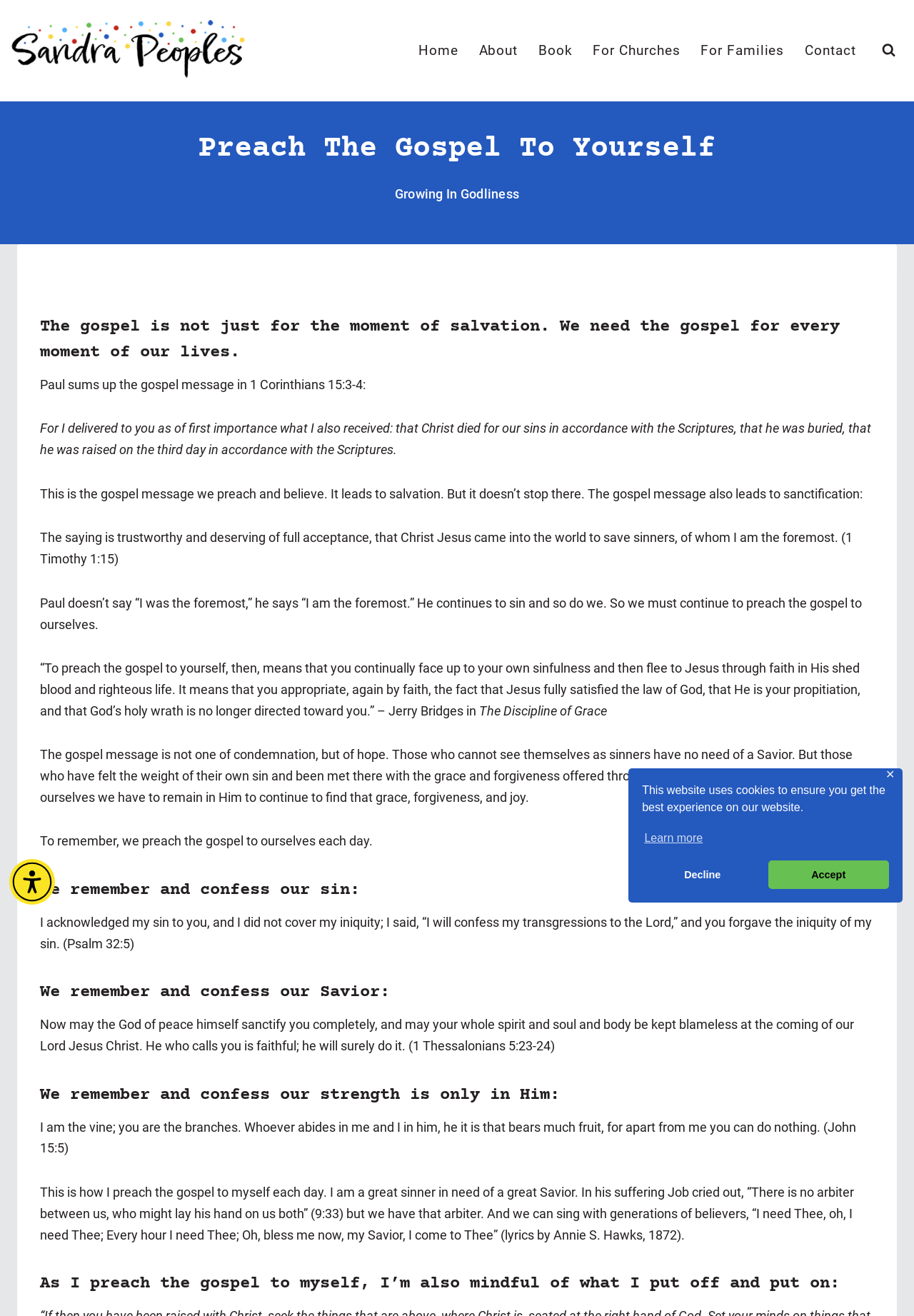Please answer the following question using a single word or phrase: 
What is the name of the book mentioned?

The Discipline of Grace